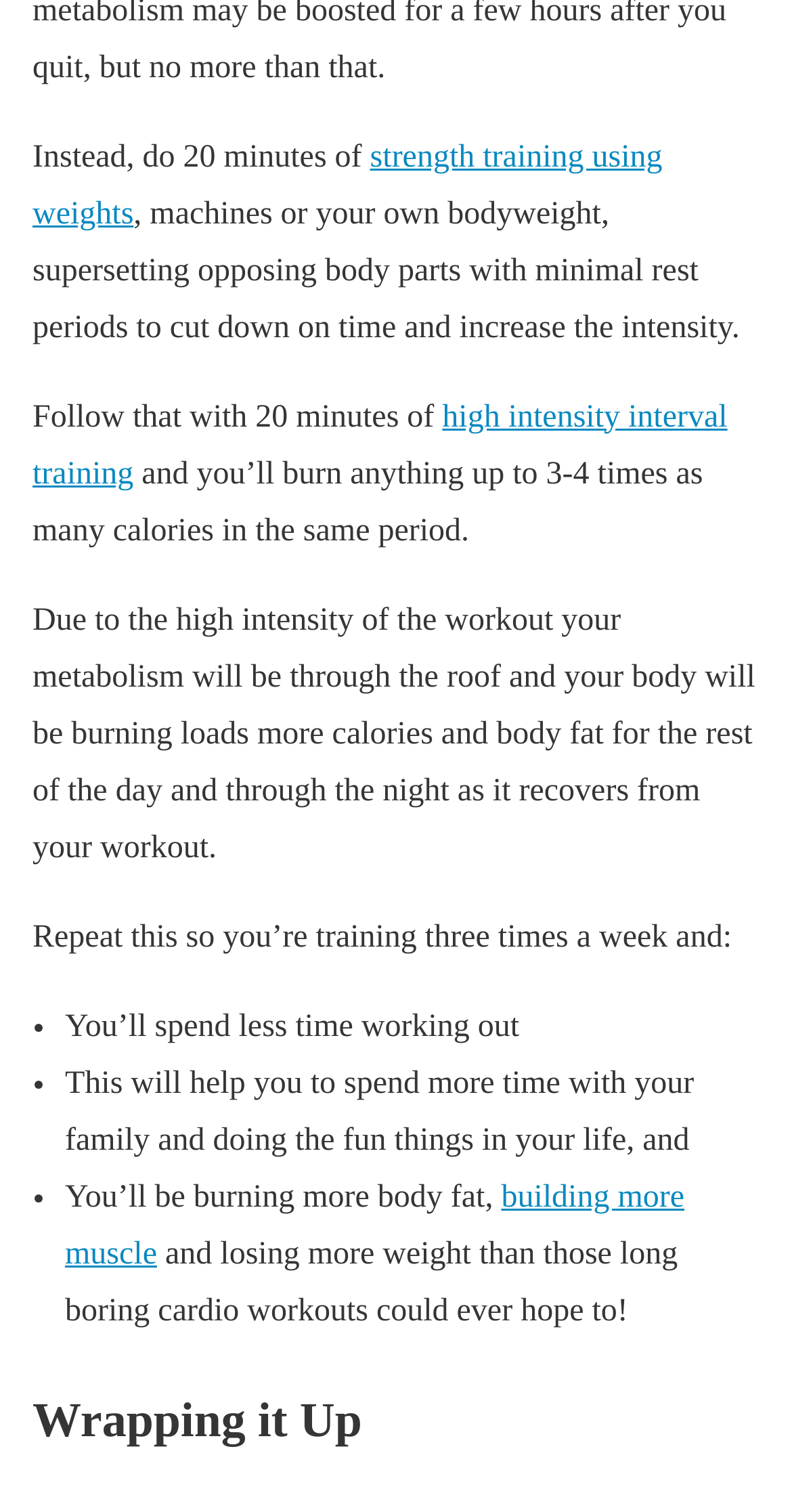How many times a week should you train?
Look at the screenshot and give a one-word or phrase answer.

Three times